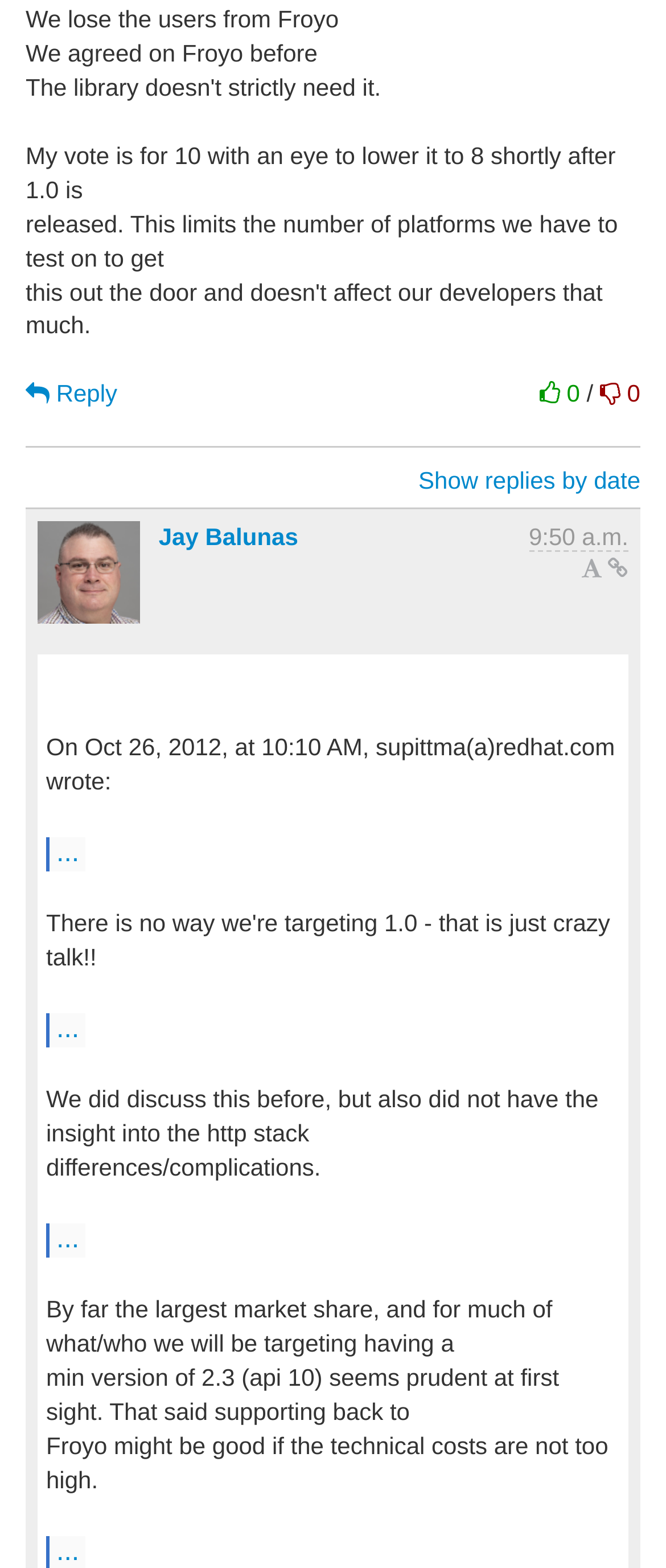Determine the bounding box coordinates of the region that needs to be clicked to achieve the task: "Read more of the post".

[0.069, 0.534, 0.129, 0.556]